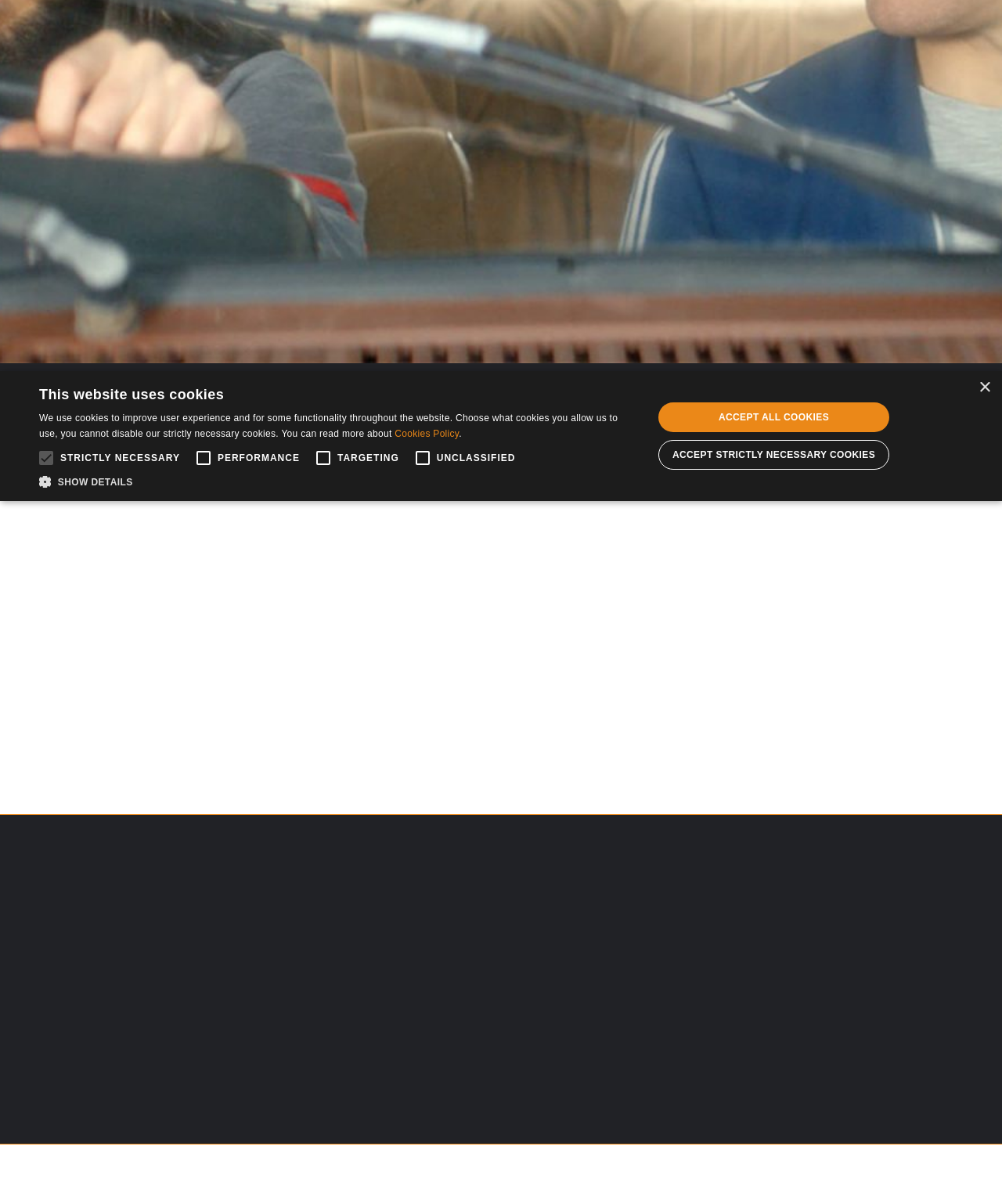Please determine the bounding box coordinates, formatted as (top-left x, top-left y, bottom-right x, bottom-right y), with all values as floating point numbers between 0 and 1. Identify the bounding box of the region described as: Accept all Cookies

[0.657, 0.334, 0.888, 0.359]